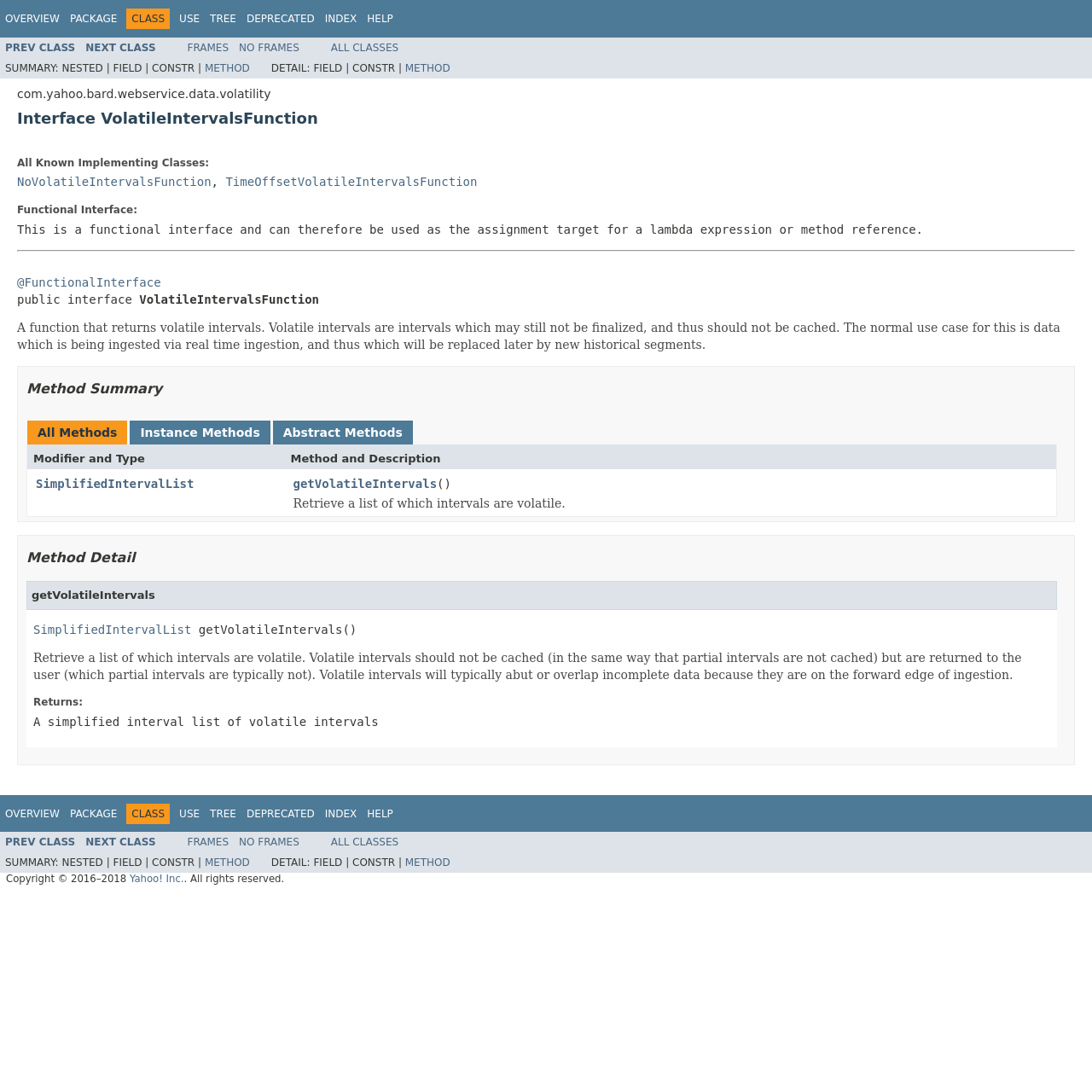What is the return type of the method getVolatileIntervals?
Refer to the image and respond with a one-word or short-phrase answer.

SimplifiedIntervalList